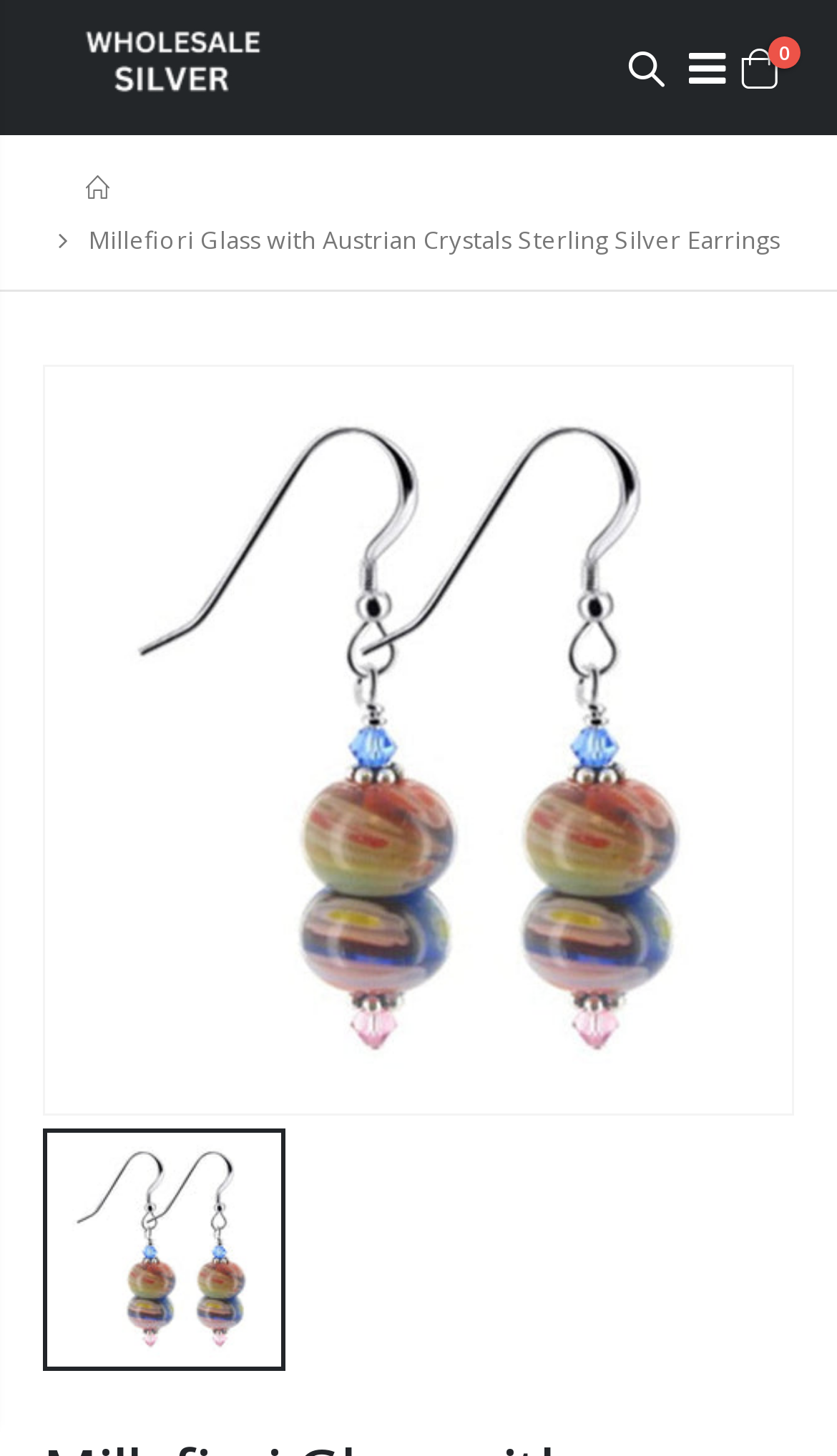Analyze the image and give a detailed response to the question:
What is the shape of the earrings displayed on the webpage?

I inferred the shape of the earrings from the context of the webpage, which is about 'Millefiori Glass with Austrian Crystals Sterling Silver Handmade Drop Earrings', suggesting that the earrings displayed on the webpage are drop-shaped.